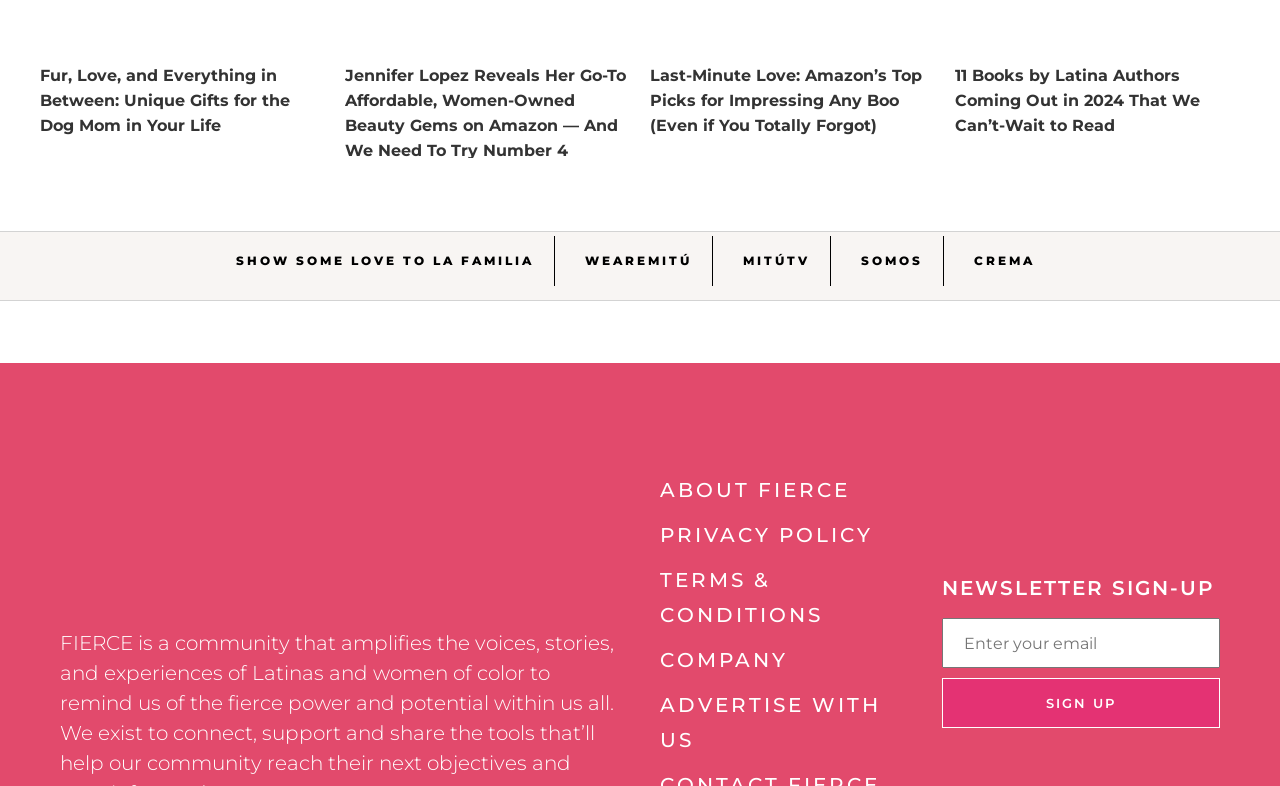Given the element description: "The Ultimate Guide To AUTOMOTIVE", predict the bounding box coordinates of this UI element. The coordinates must be four float numbers between 0 and 1, given as [left, top, right, bottom].

None